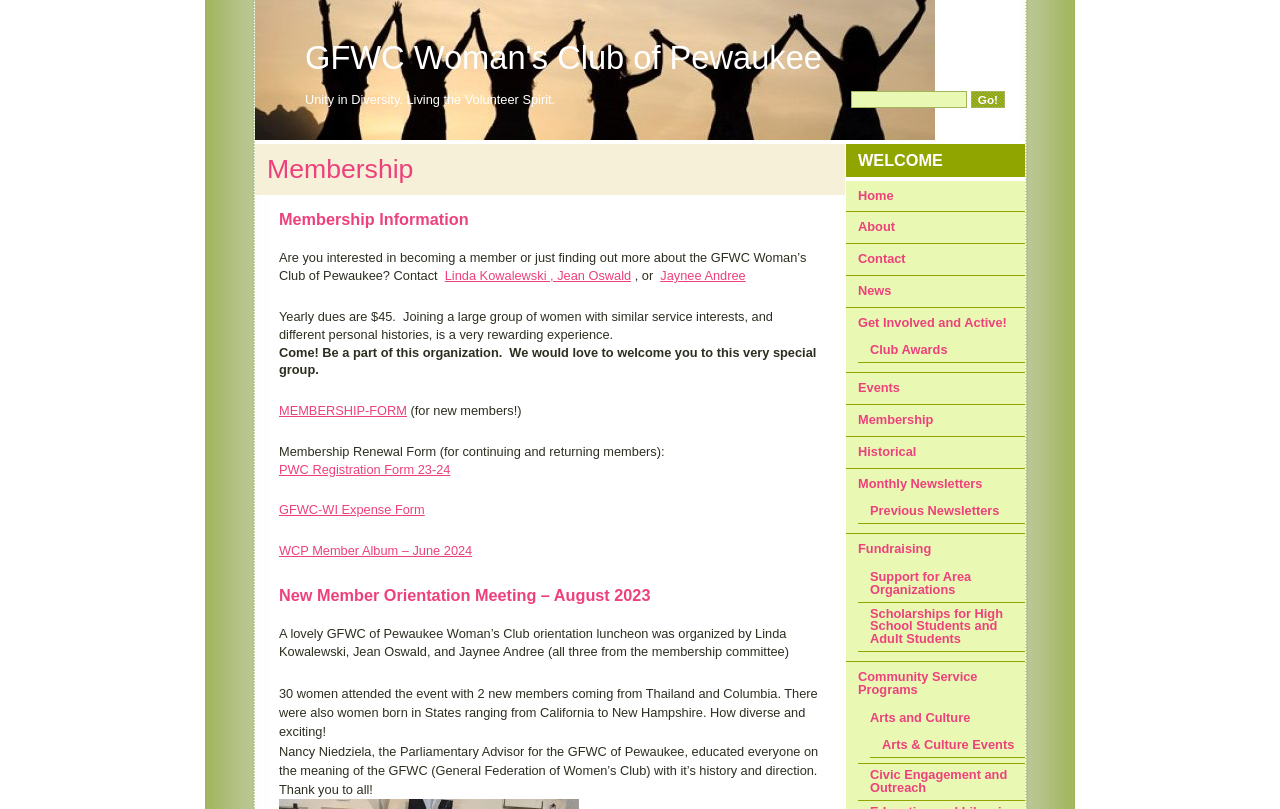What is the name of the woman's club?
Examine the image closely and answer the question with as much detail as possible.

I found the answer by looking at the heading element with the text 'GFWC Woman's Club of Pewaukee' which is located at the top of the webpage.